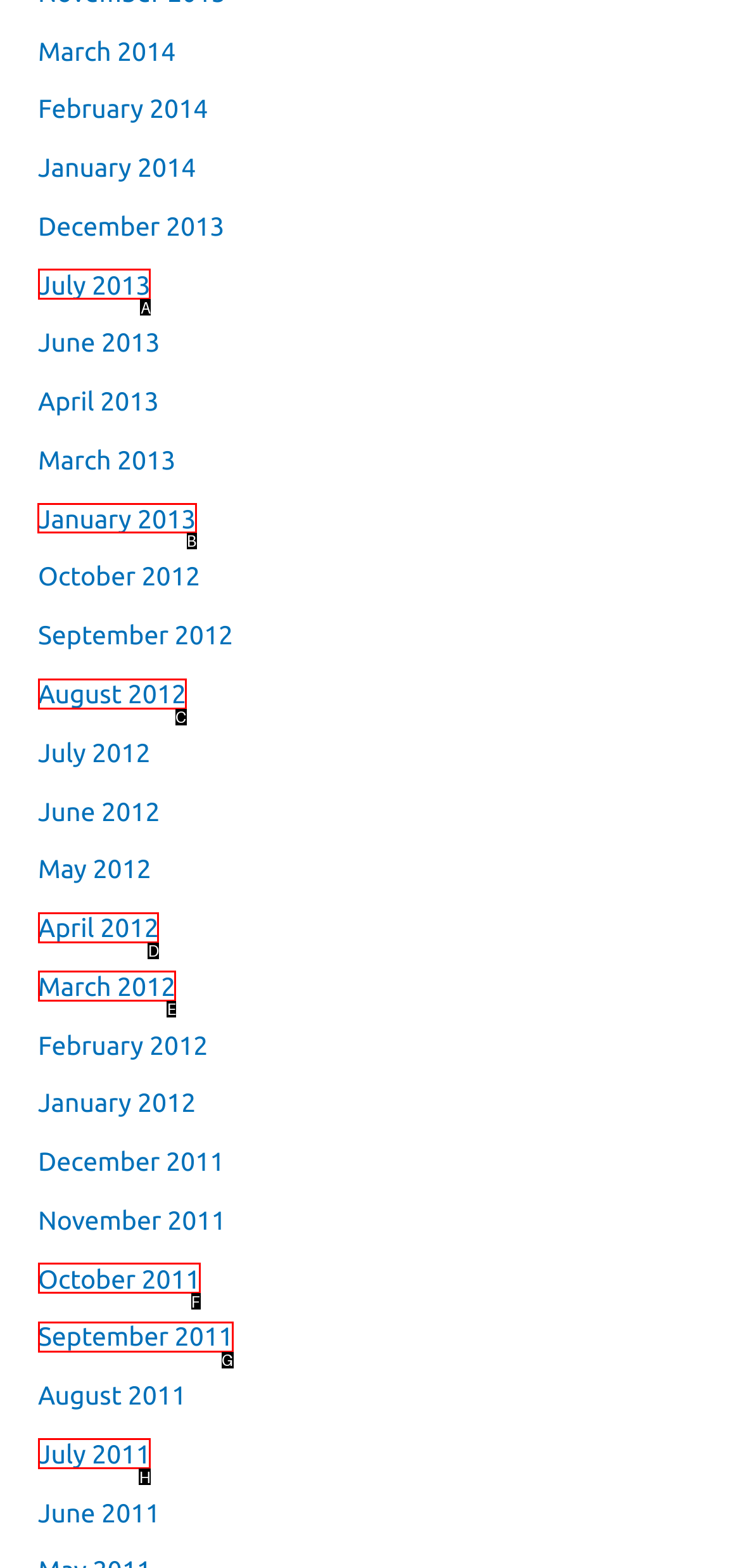Determine which HTML element should be clicked to carry out the following task: view January 2013 Respond with the letter of the appropriate option.

B